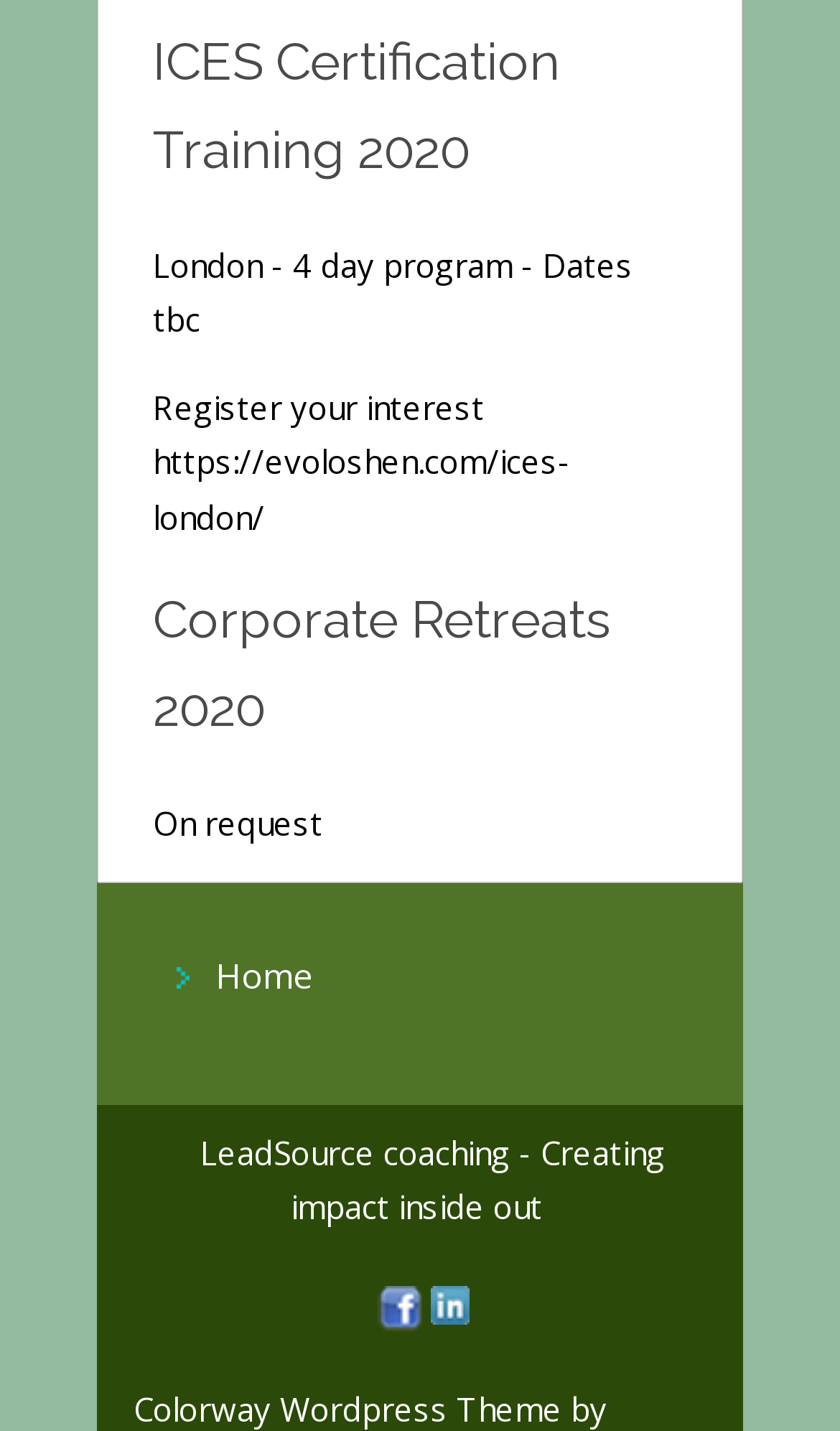What is the purpose of the 'Register your interest' link?
Answer the question with a thorough and detailed explanation.

The 'Register your interest' link is related to the ICES Certification Training 2020, which is mentioned in the heading element 'ICES Certification Training 2020' above the link.